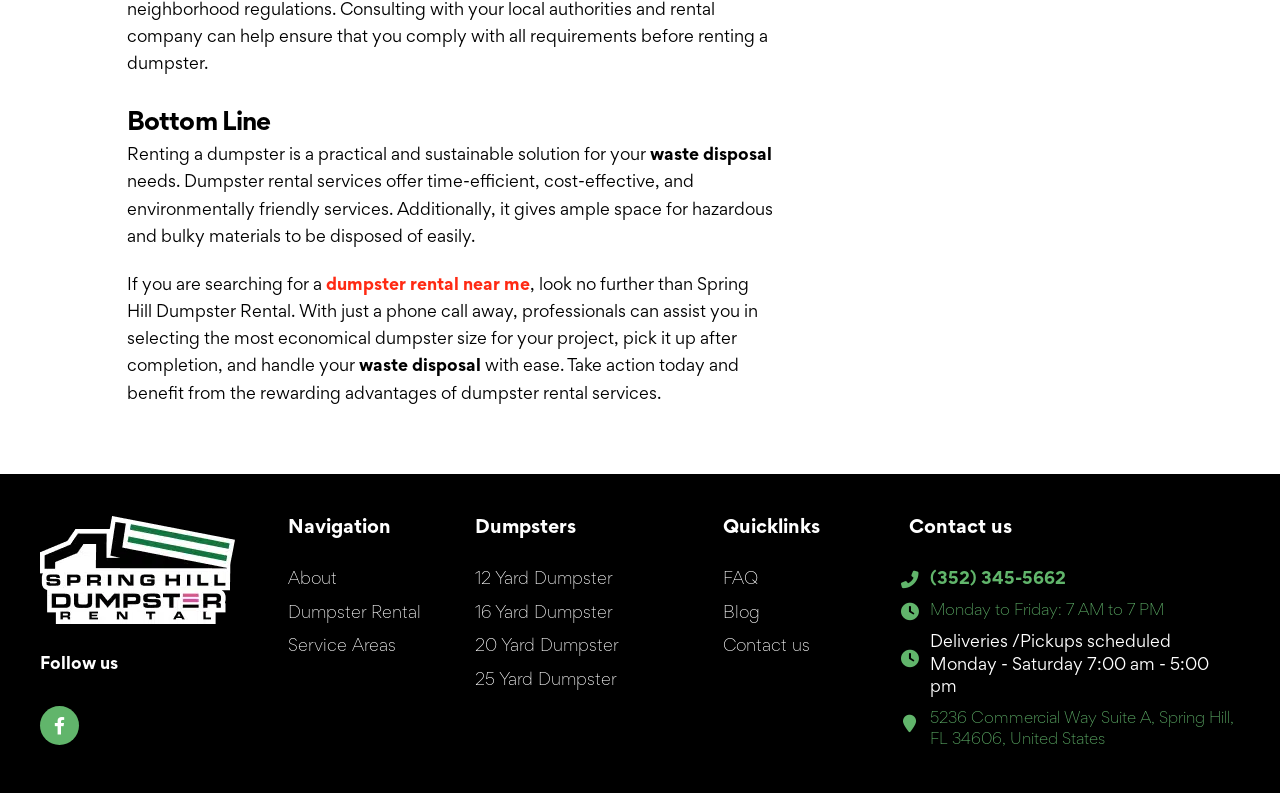Locate the bounding box coordinates of the segment that needs to be clicked to meet this instruction: "View the '12 Yard Dumpster' option".

[0.371, 0.721, 0.479, 0.741]